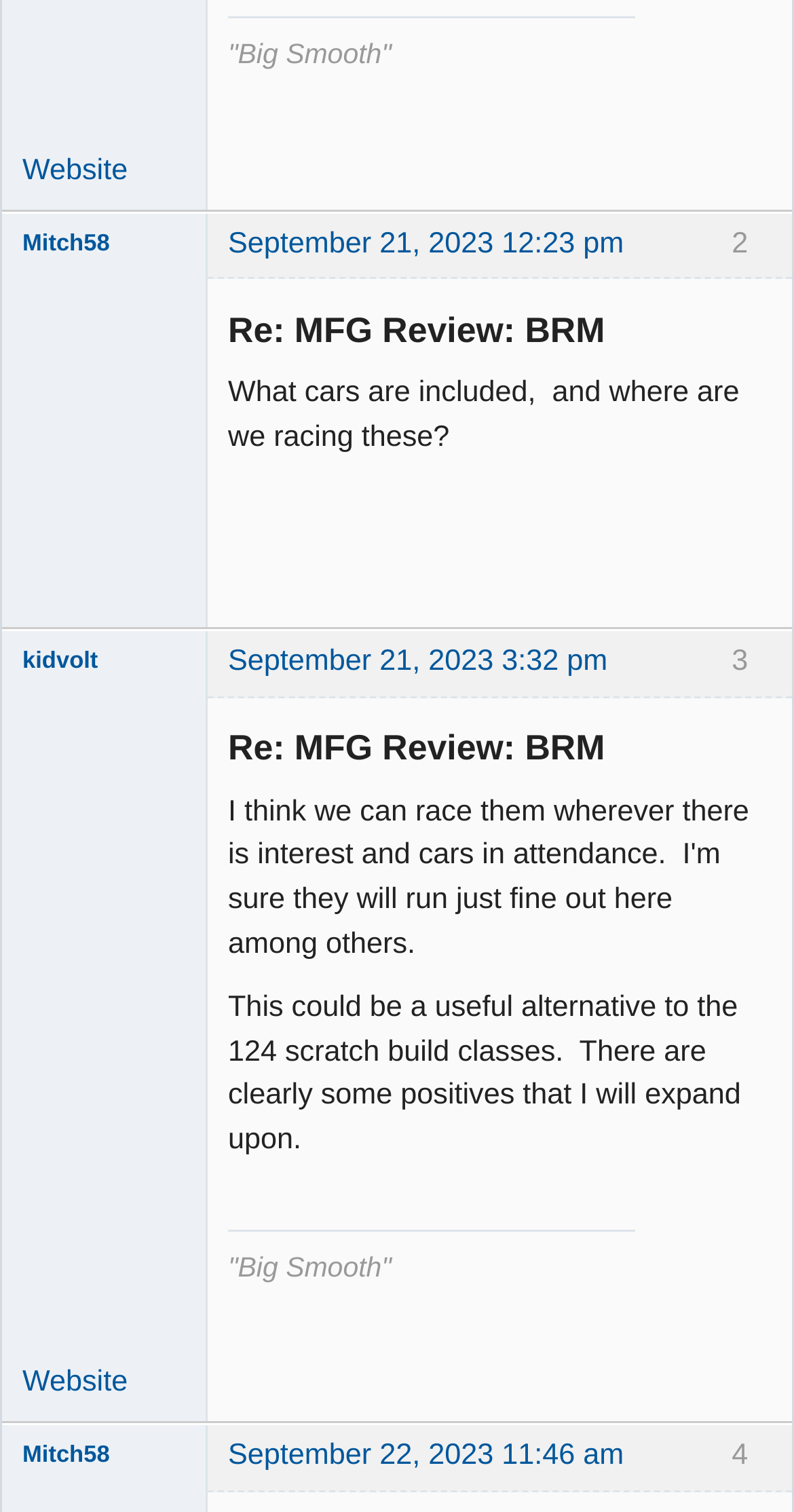Please mark the clickable region by giving the bounding box coordinates needed to complete this instruction: "Go to Minje Kim's Home".

None